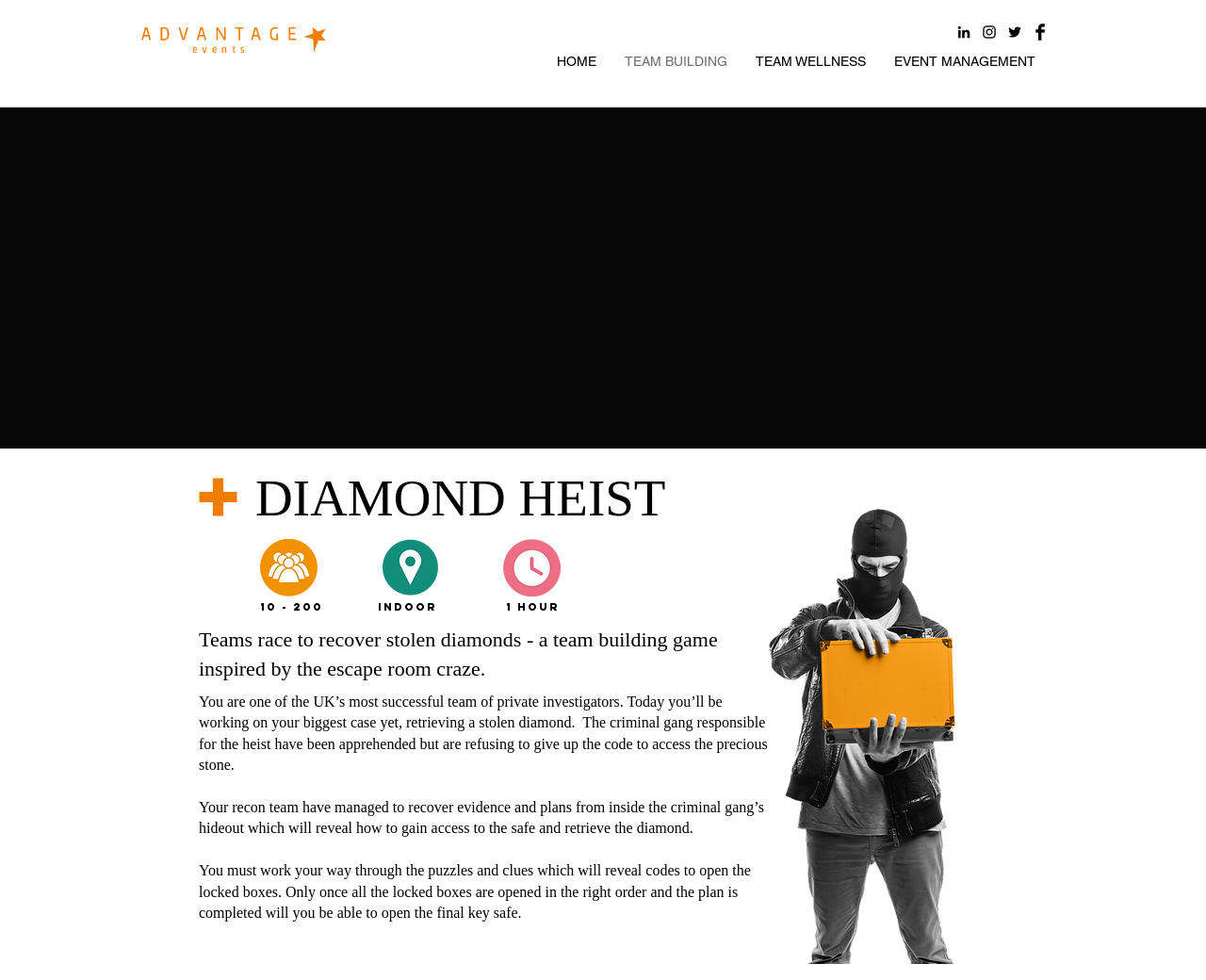Please identify the bounding box coordinates of the element that needs to be clicked to perform the following instruction: "View the Diamond Heist image".

[0.591, 0.501, 0.853, 0.984]